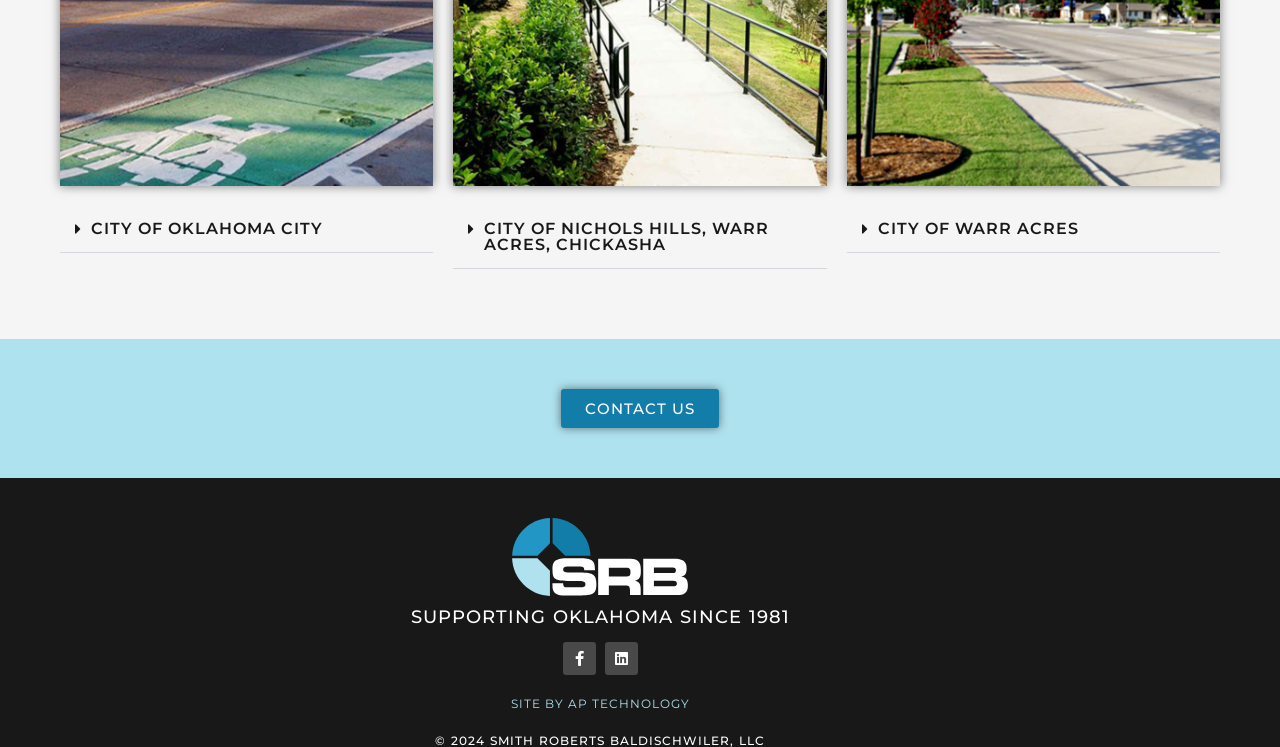Can you specify the bounding box coordinates of the area that needs to be clicked to fulfill the following instruction: "Enter your name"?

None